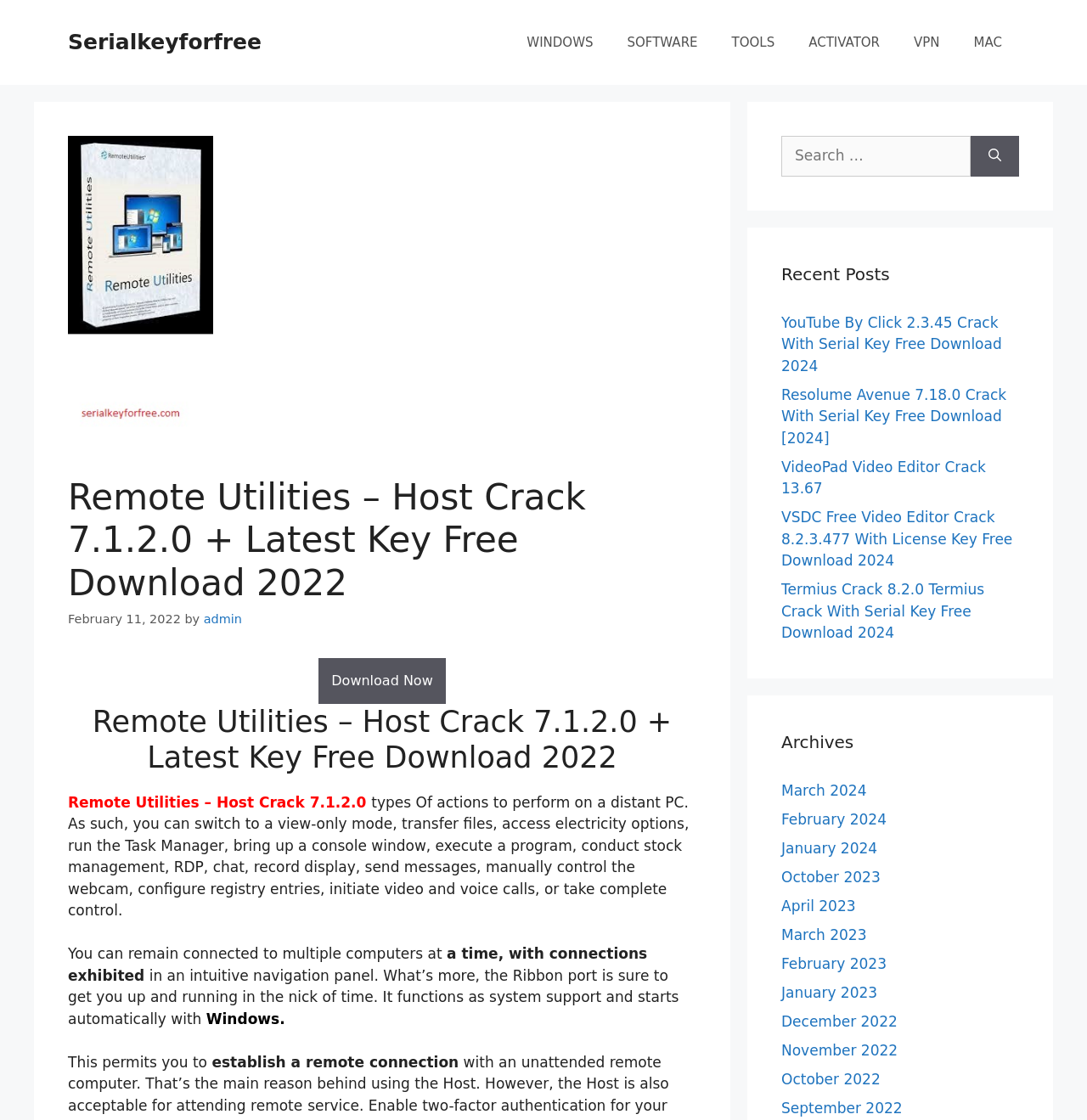Locate the bounding box coordinates of the element to click to perform the following action: 'Read the 'Remote Utilities – Host Crack 7.1.2.0' article'. The coordinates should be given as four float values between 0 and 1, in the form of [left, top, right, bottom].

[0.062, 0.709, 0.342, 0.724]